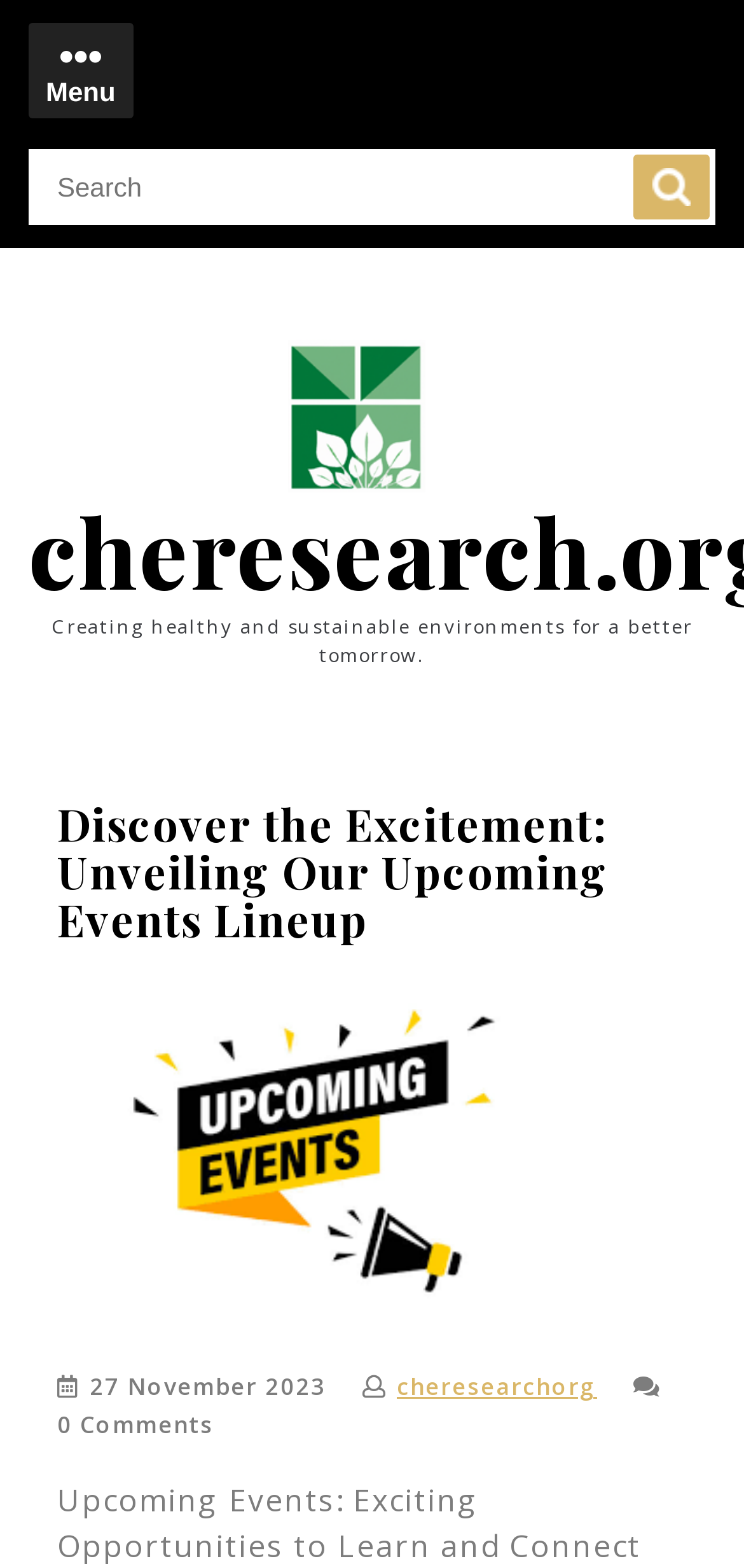What is the date of the upcoming event?
Using the information presented in the image, please offer a detailed response to the question.

I found a static text element with the date '27 November 2023' which is likely the date of the upcoming event.